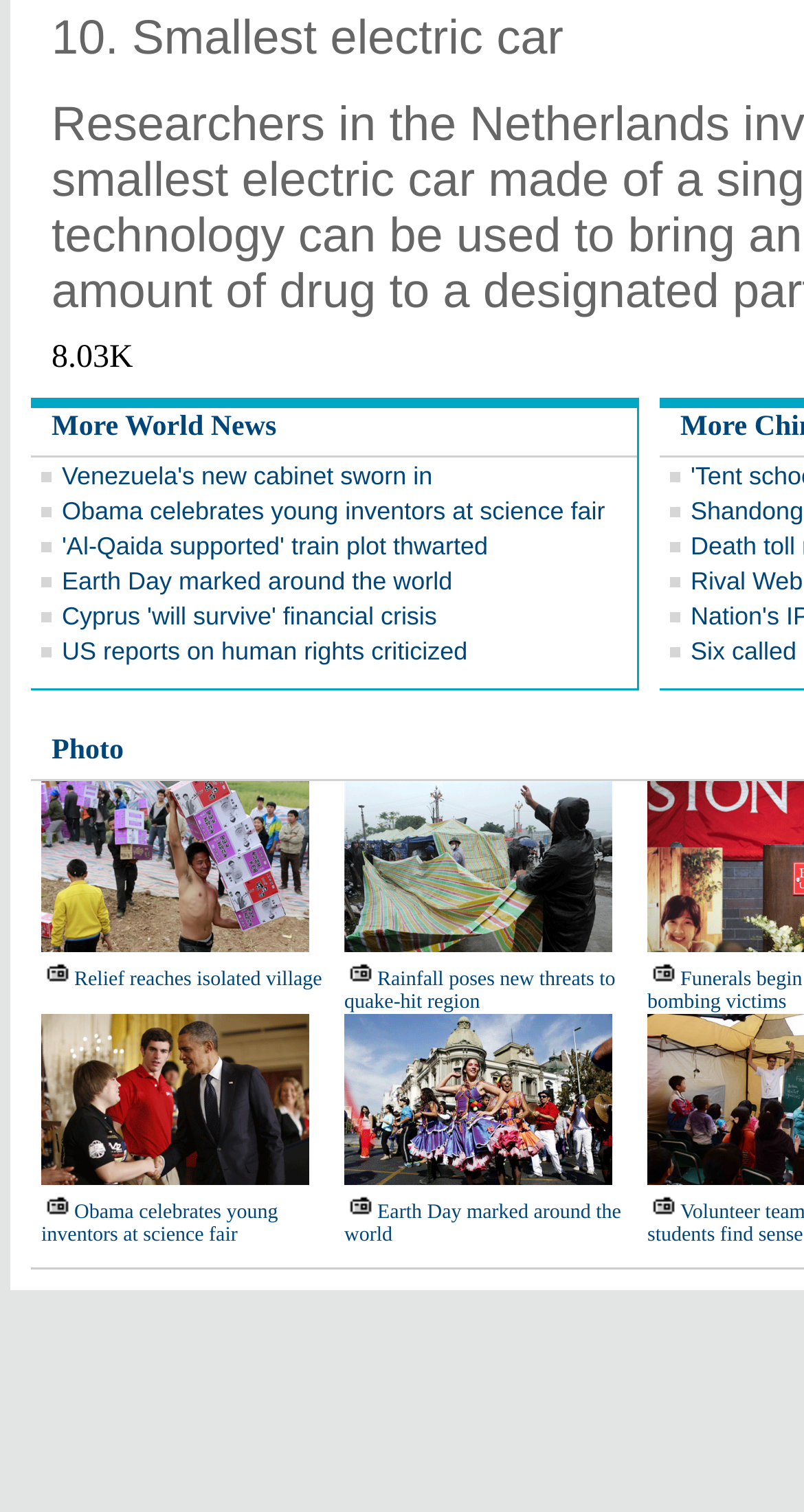Determine the bounding box coordinates of the clickable area required to perform the following instruction: "Open 'Relief reaches isolated village'". The coordinates should be represented as four float numbers between 0 and 1: [left, top, right, bottom].

[0.092, 0.641, 0.401, 0.656]